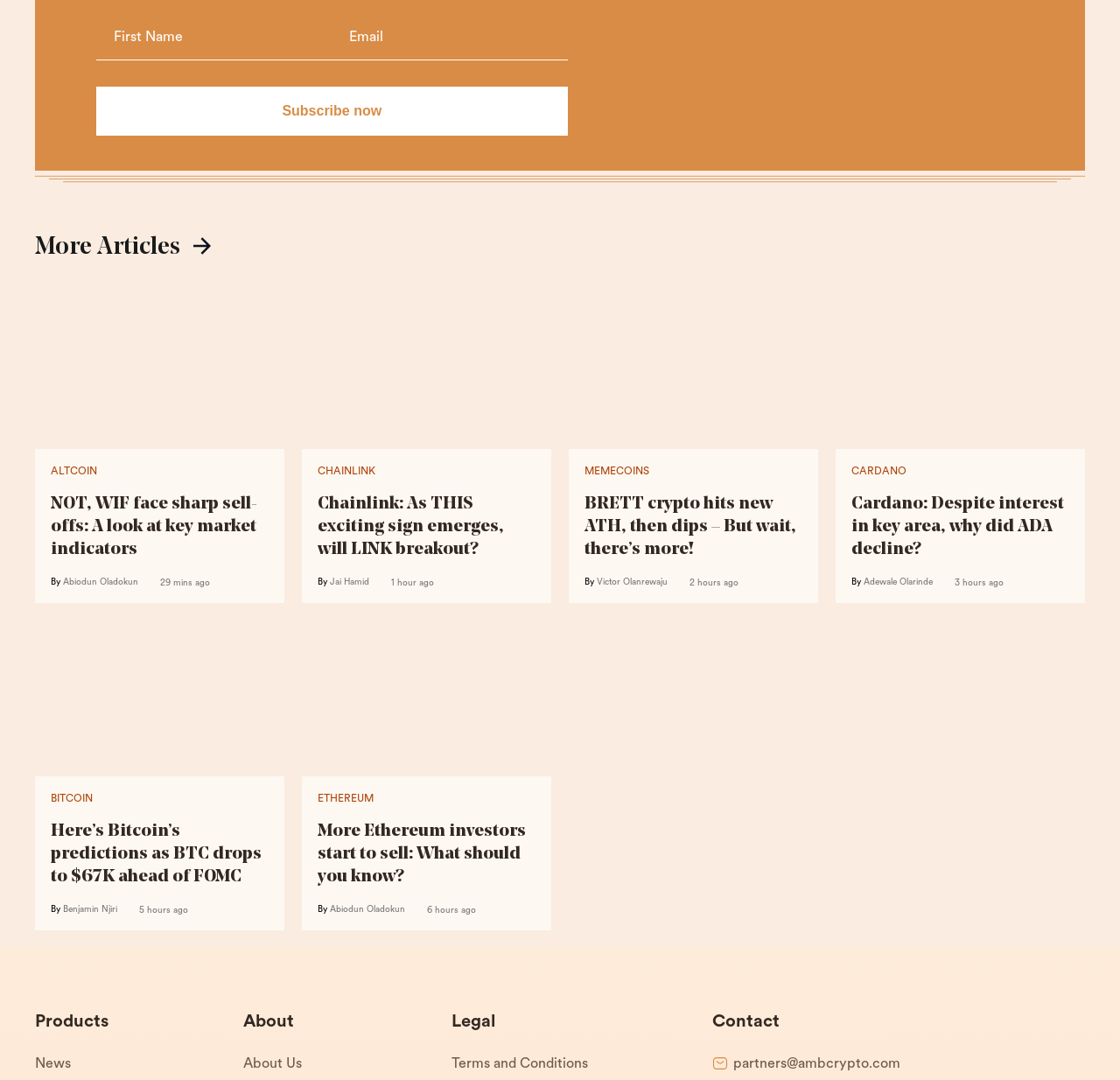Please determine the bounding box coordinates of the element to click on in order to accomplish the following task: "Click on the 'More Articles' heading". Ensure the coordinates are four float numbers ranging from 0 to 1, i.e., [left, top, right, bottom].

[0.031, 0.061, 0.969, 0.088]